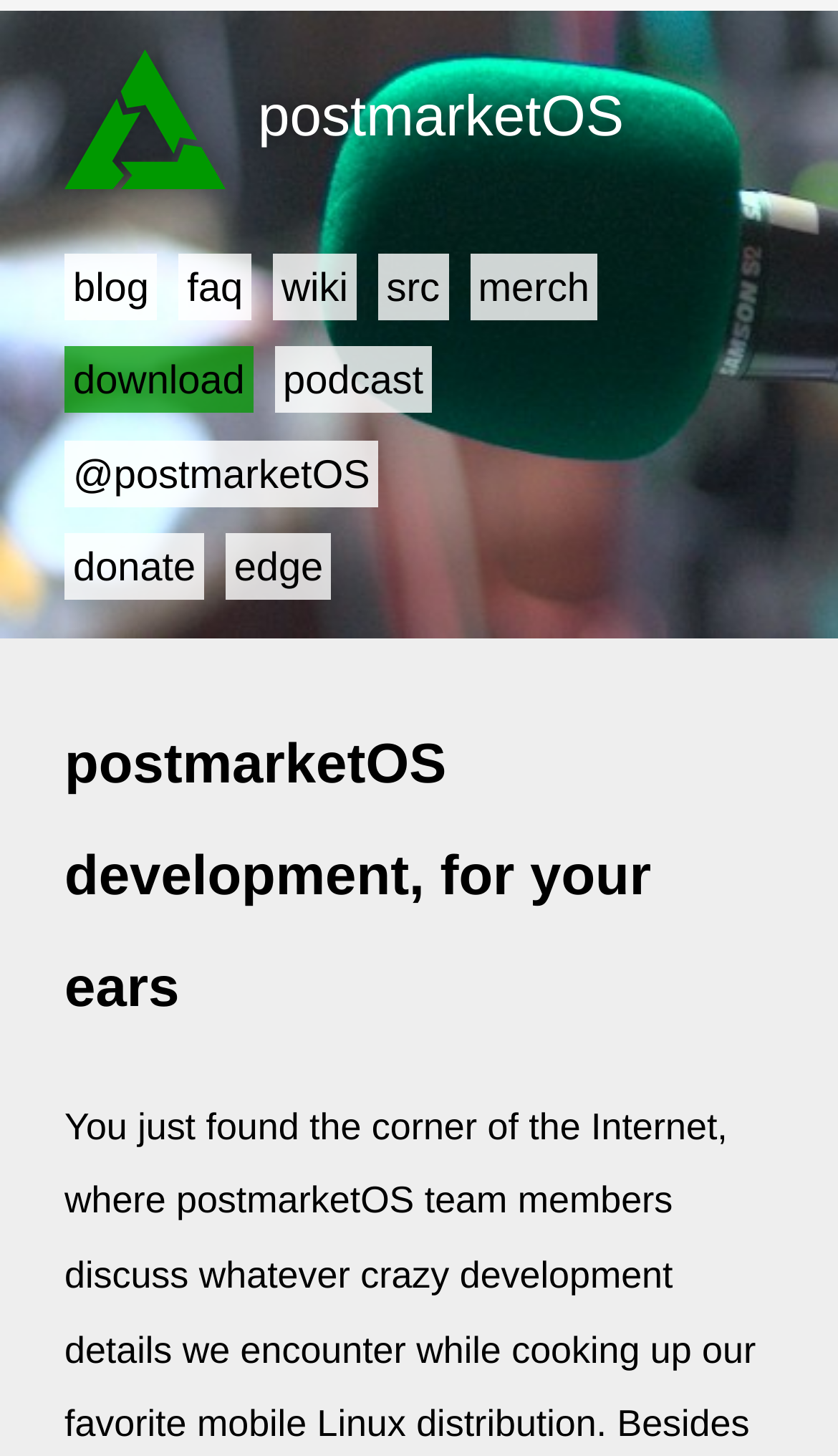Identify the bounding box coordinates of the area you need to click to perform the following instruction: "download postmarketOS".

[0.077, 0.238, 0.302, 0.284]